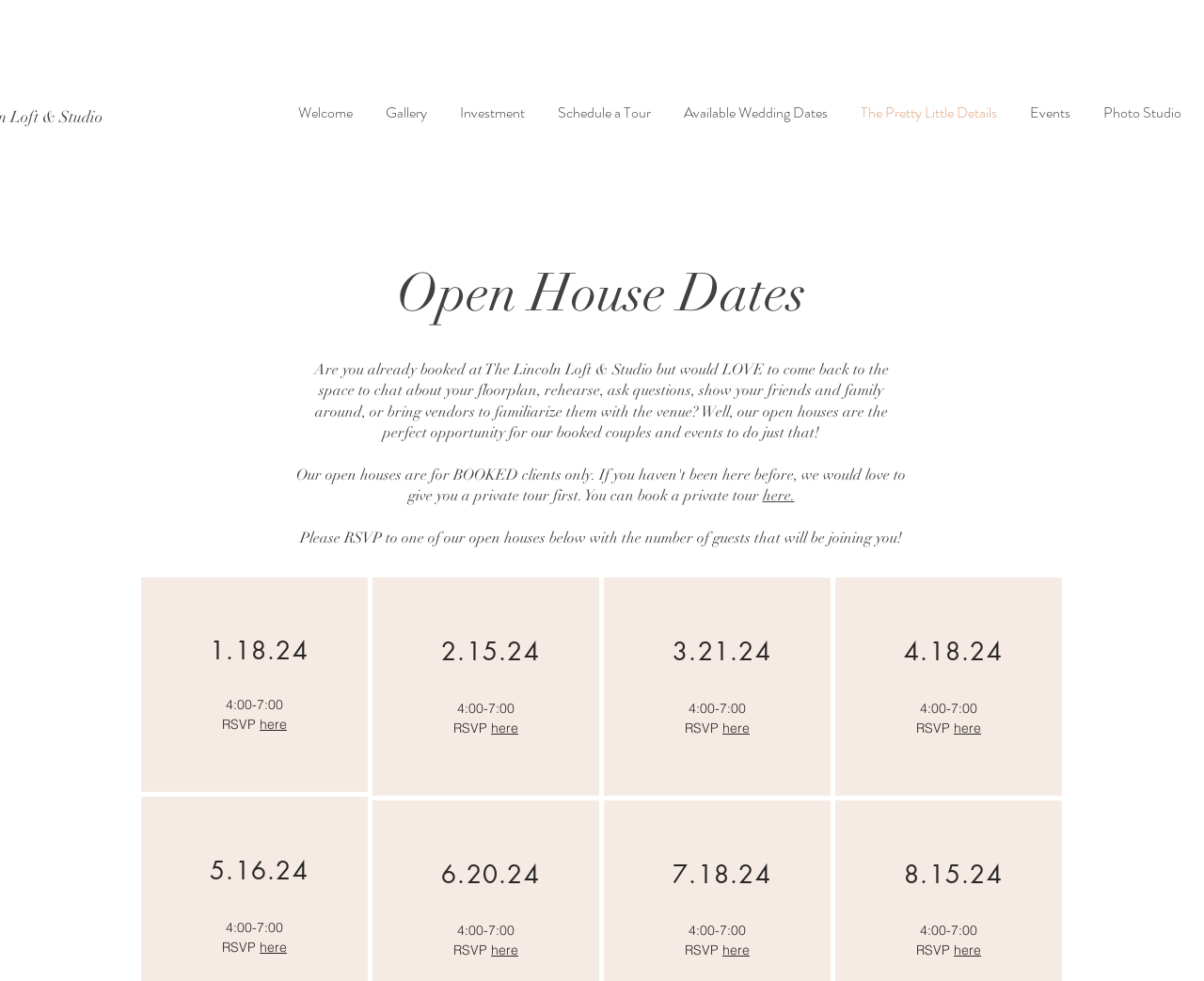Provide the bounding box coordinates for the specified HTML element described in this description: "here". The coordinates should be four float numbers ranging from 0 to 1, in the format [left, top, right, bottom].

[0.216, 0.957, 0.238, 0.974]